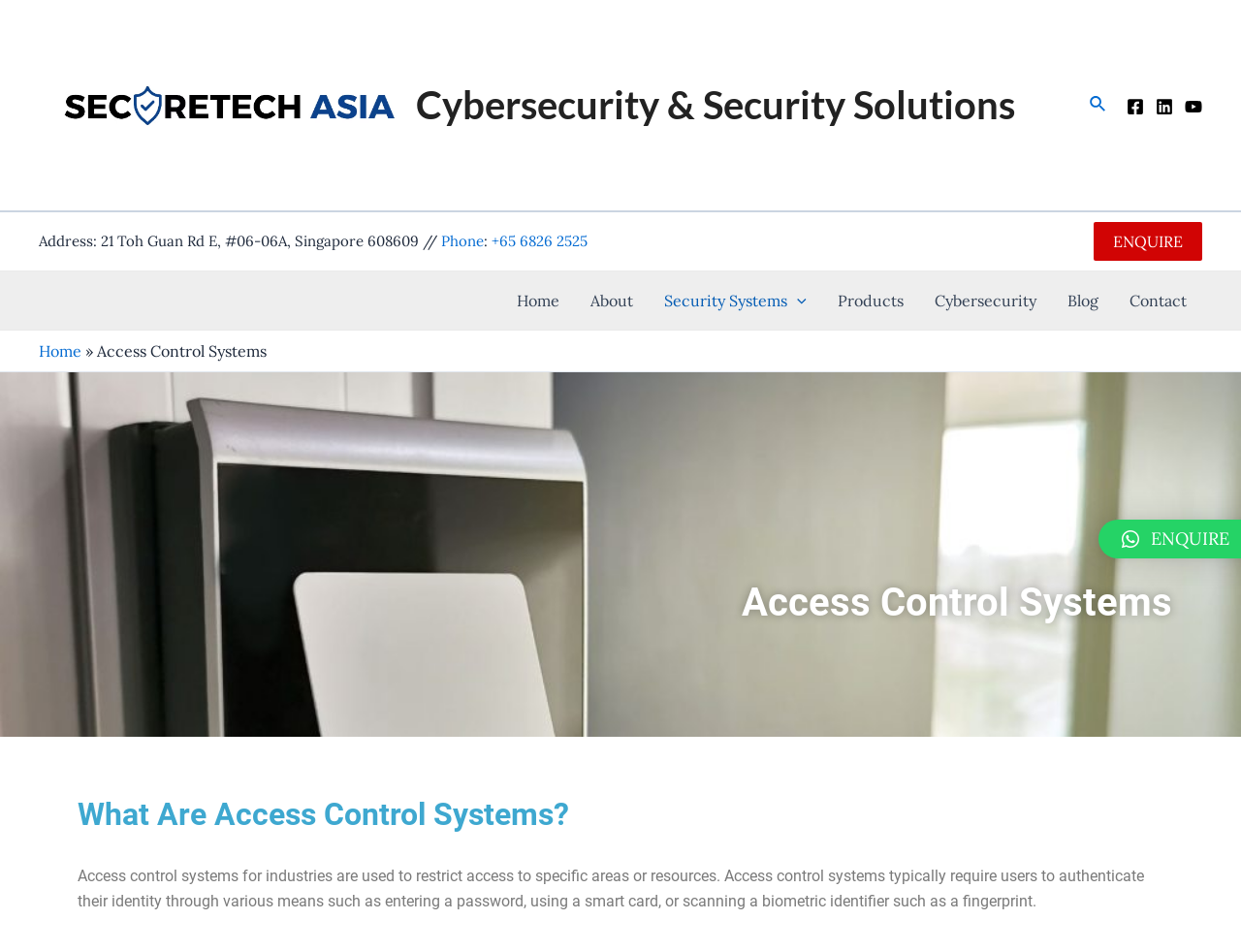Please give a succinct answer using a single word or phrase:
How many navigation links are there in the site navigation menu?

7